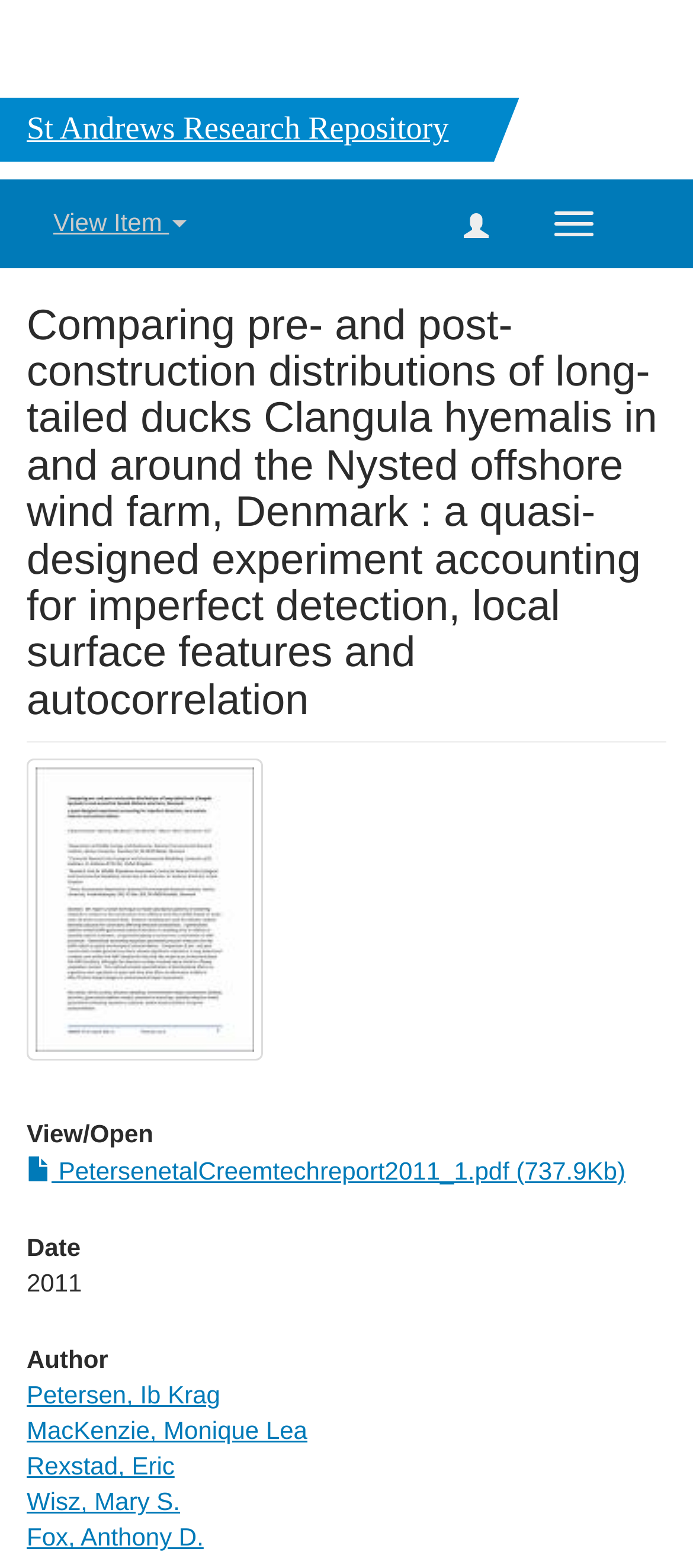Explain the features and main sections of the webpage comprehensively.

The webpage is a research repository page, with the title "St Andrews Research Repository" displayed prominently at the top. Below the title, there is a button to toggle navigation on the right side. 

The main content of the page is a research article, with the title "Comparing pre- and post-construction distributions of long-tailed ducks Clangula hyemalis in and around the Nysted offshore wind farm, Denmark : a quasi-designed experiment accounting for imperfect detection, local surface features and autocorrelation" displayed in a large font size. 

On the top right side of the article title, there are three buttons: "View Item", an empty button, and another button. Below the article title, there is a thumbnail image on the left side, with a link labeled "Thumbnail" above it. 

The article information is organized into sections, with headings "View/ Open", "Date", and "Author" displayed in a column on the left side. Under the "View/ Open" section, there is a link to download a PDF file named "PetersenetalCreemtechreport2011_1.pdf" with a size of 737.9Kb. Under the "Author" section, there are five links to the authors' names: Ib Krag Petersen, Monique Lea MacKenzie, Eric Rexstad, Mary S. Wisz, and Anthony D. Fox.